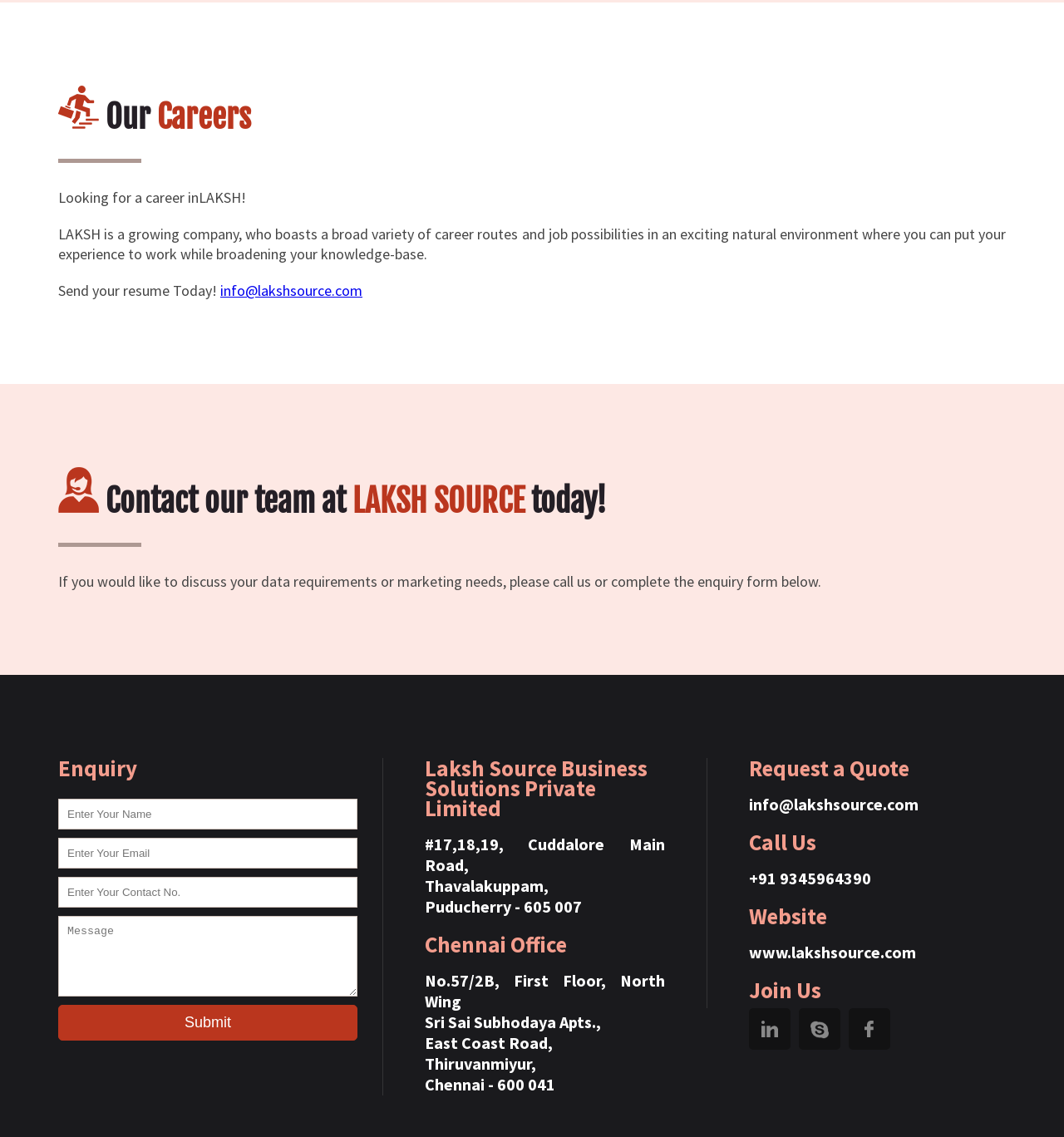What is the phone number to call for enquiries?
Please give a detailed answer to the question using the information shown in the image.

The phone number can be found in the 'Call Us' section, where it is written as '+91 9345964390'.